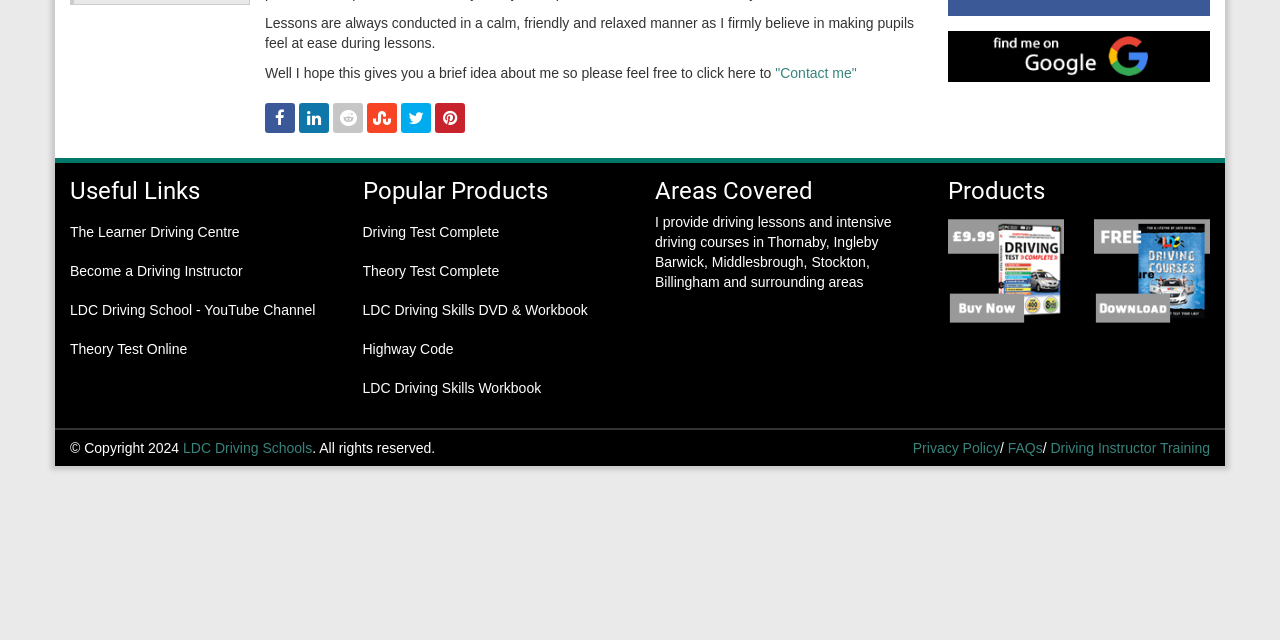Identify the bounding box for the UI element described as: ""Contact me"". Ensure the coordinates are four float numbers between 0 and 1, formatted as [left, top, right, bottom].

[0.606, 0.102, 0.669, 0.127]